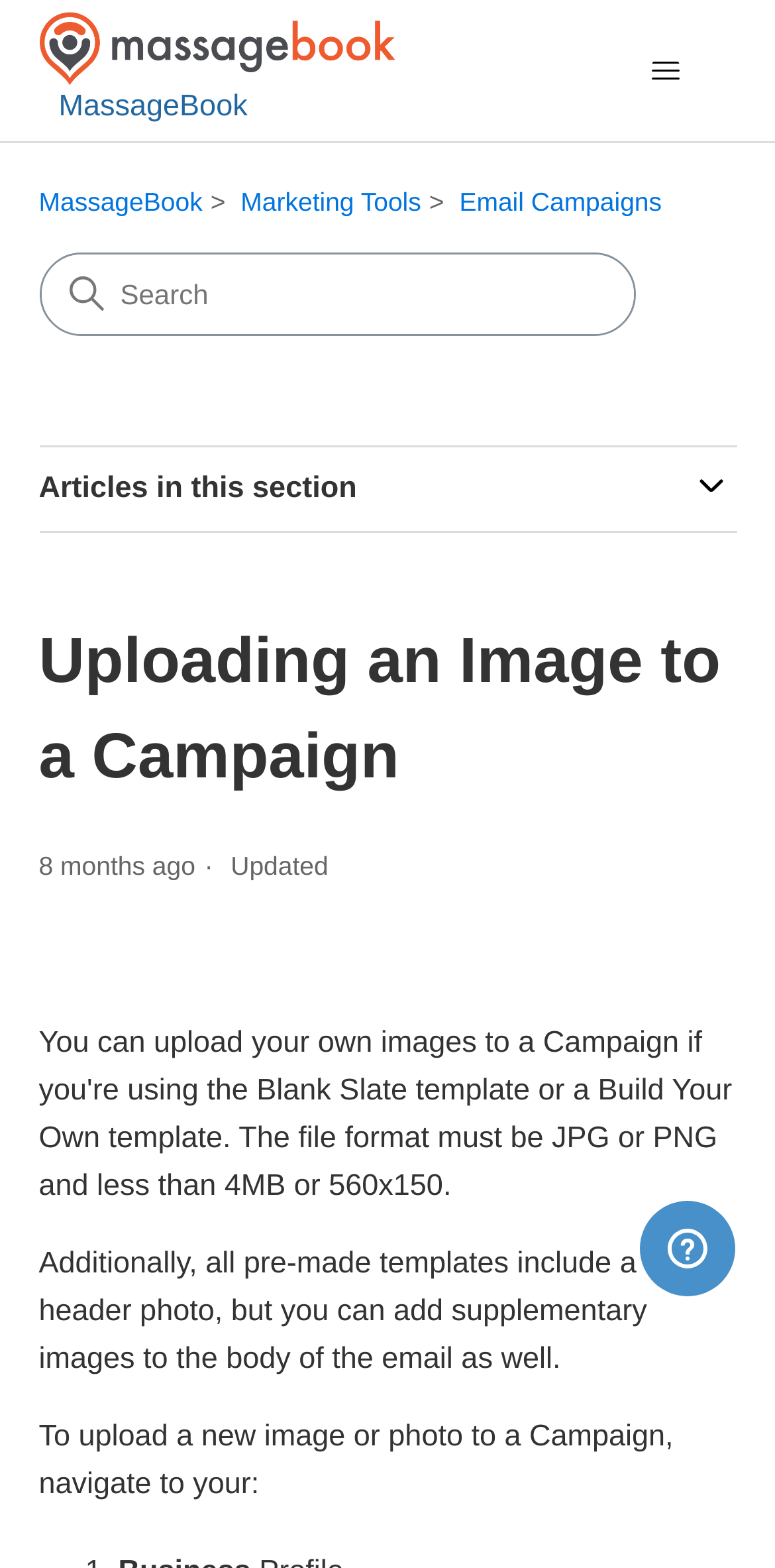Generate a thorough explanation of the webpage's elements.

The webpage is about uploading an image to a campaign on MassageBook, specifically using the Blank Slate or Build Your Own templates. 

At the top left, there is a link to the MassageBook Help Center home page, accompanied by an image. Next to it, on the top right, is a button to toggle the navigation menu. 

Below the navigation button, there is a navigation section that displays the current location, showing a list of links: MassageBook, Marketing Tools, and Email Campaigns. 

On the top middle, there is a search bar where users can input their queries. 

Below the search bar, there is a section titled "Articles in this section" with a button to expand or collapse it. 

The main content of the page starts with a heading "Uploading an Image to a Campaign" followed by the date "2023-10-23 23:30" and a note that it was updated 8 months ago. 

The main text explains that users can upload their own images to a campaign using specific templates, and provides additional information about adding supplementary images to the body of the email. It also guides users on how to upload a new image or photo to a campaign. 

On the bottom right, there is an iframe that opens a widget with more information.